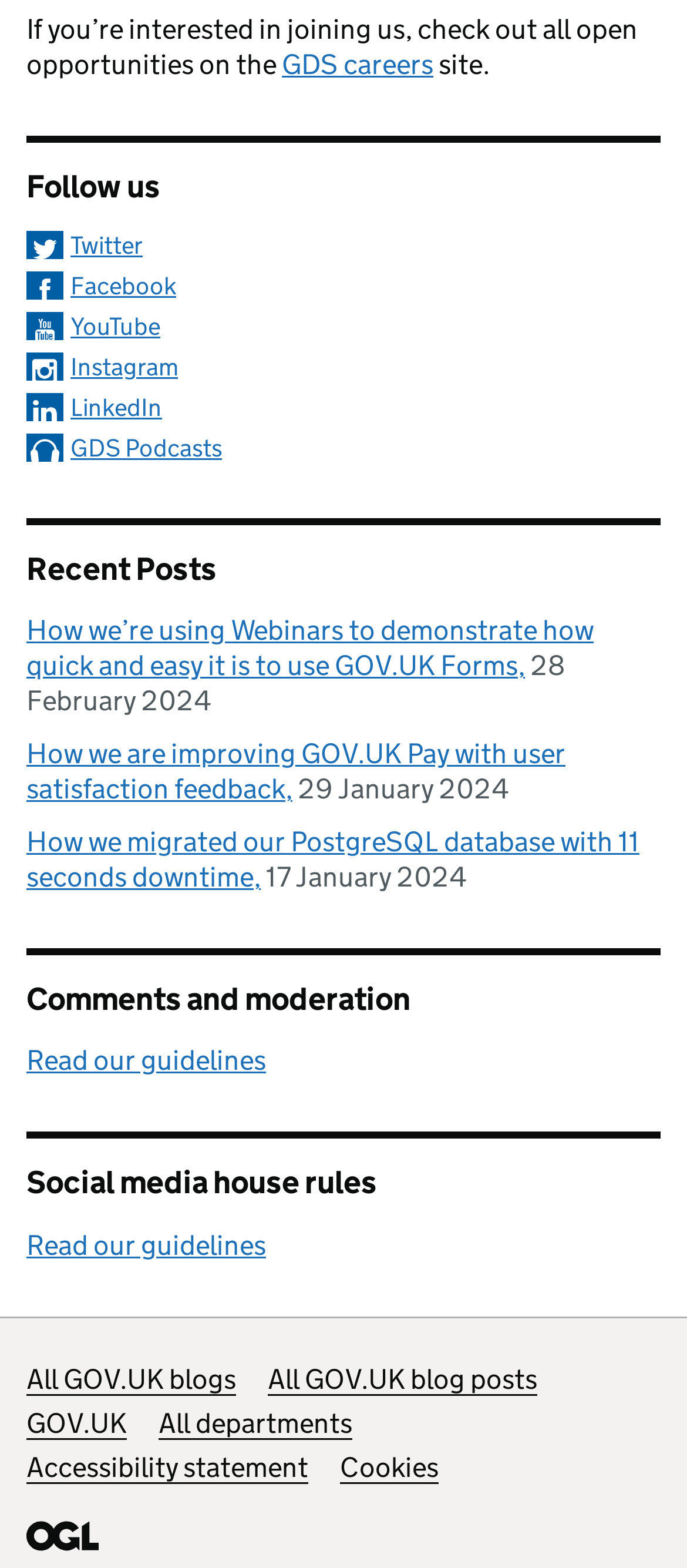How many social media platforms are listed?
Refer to the image and give a detailed answer to the query.

The social media platforms listed are Twitter, Facebook, YouTube, Instagram, and LinkedIn, which can be found under the 'Follow us' heading.